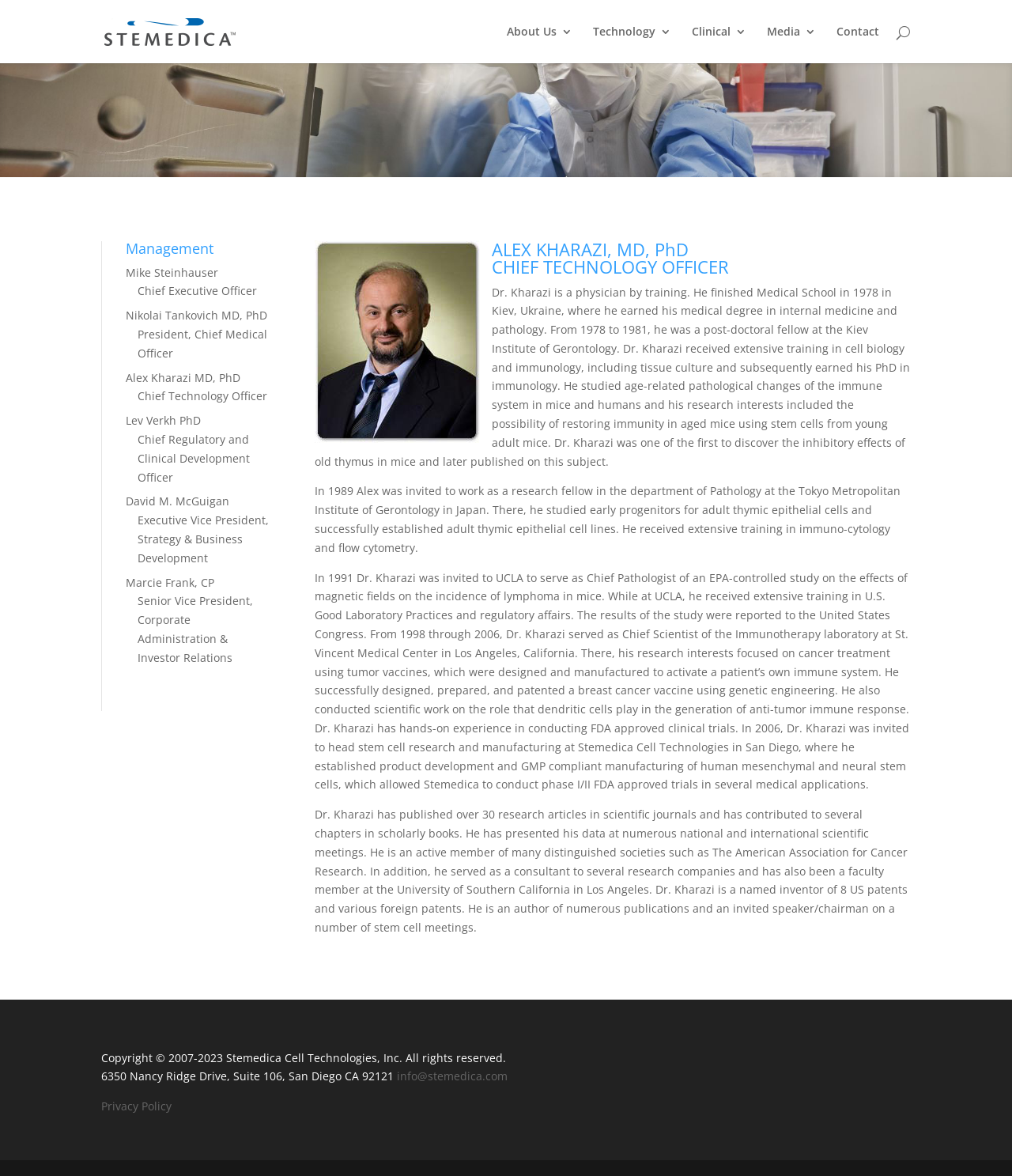Can you show the bounding box coordinates of the region to click on to complete the task described in the instruction: "Read more news"?

None